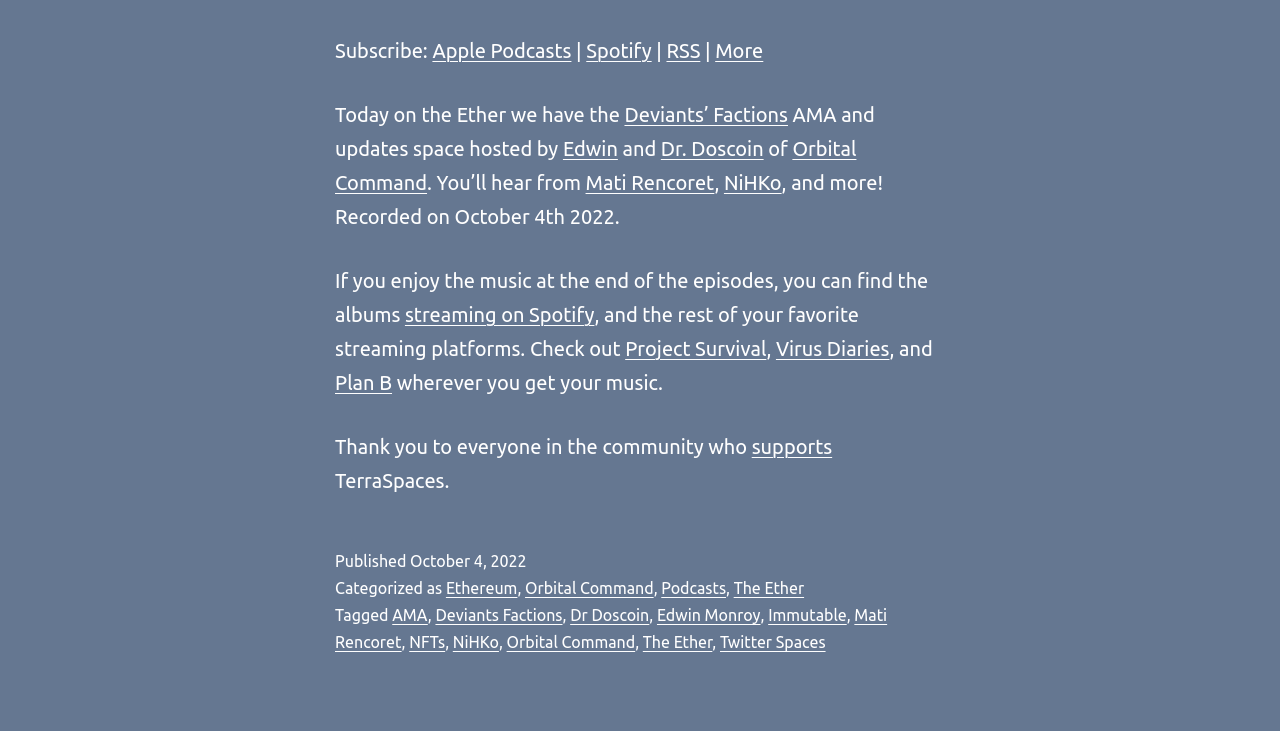Where can I stream the podcast's music?
Refer to the screenshot and answer in one word or phrase.

Spotify